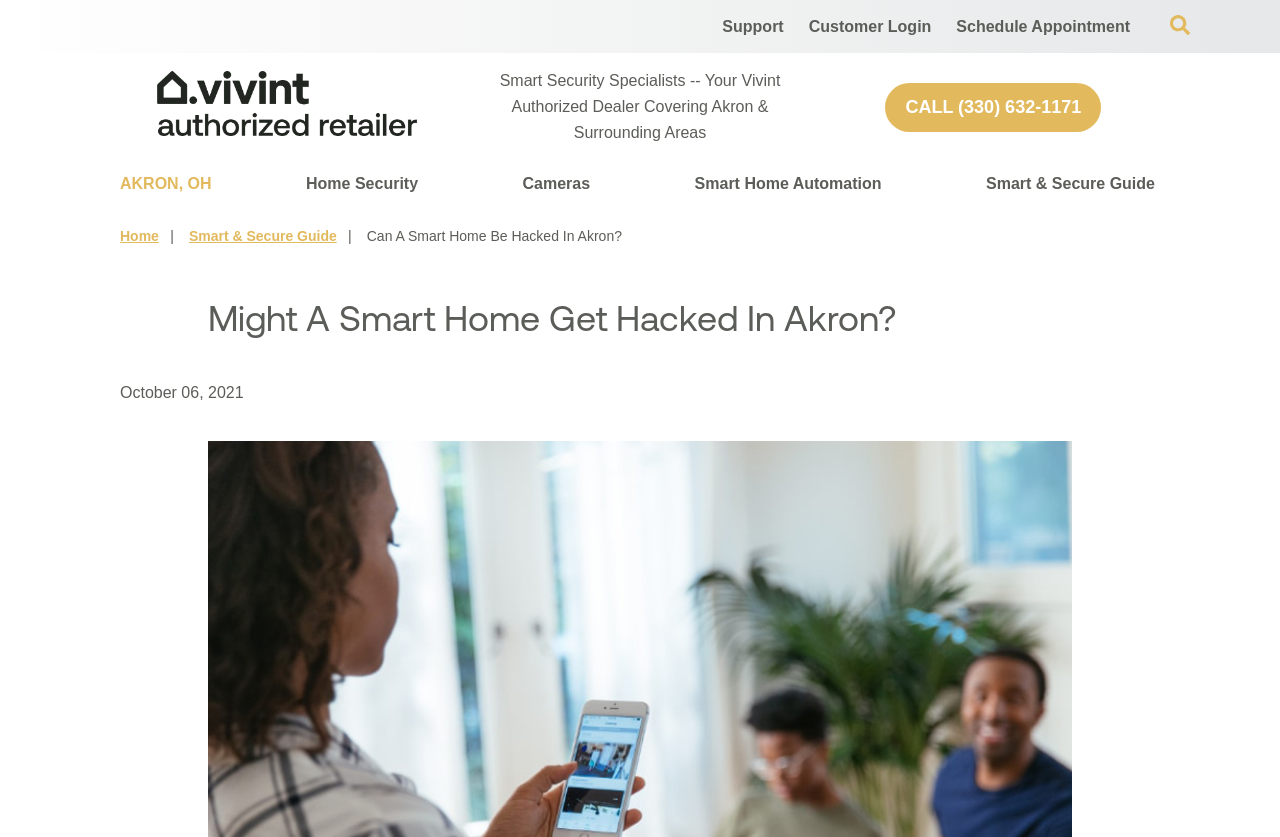Please find and generate the text of the main heading on the webpage.

Might A Smart Home Get Hacked In Akron?